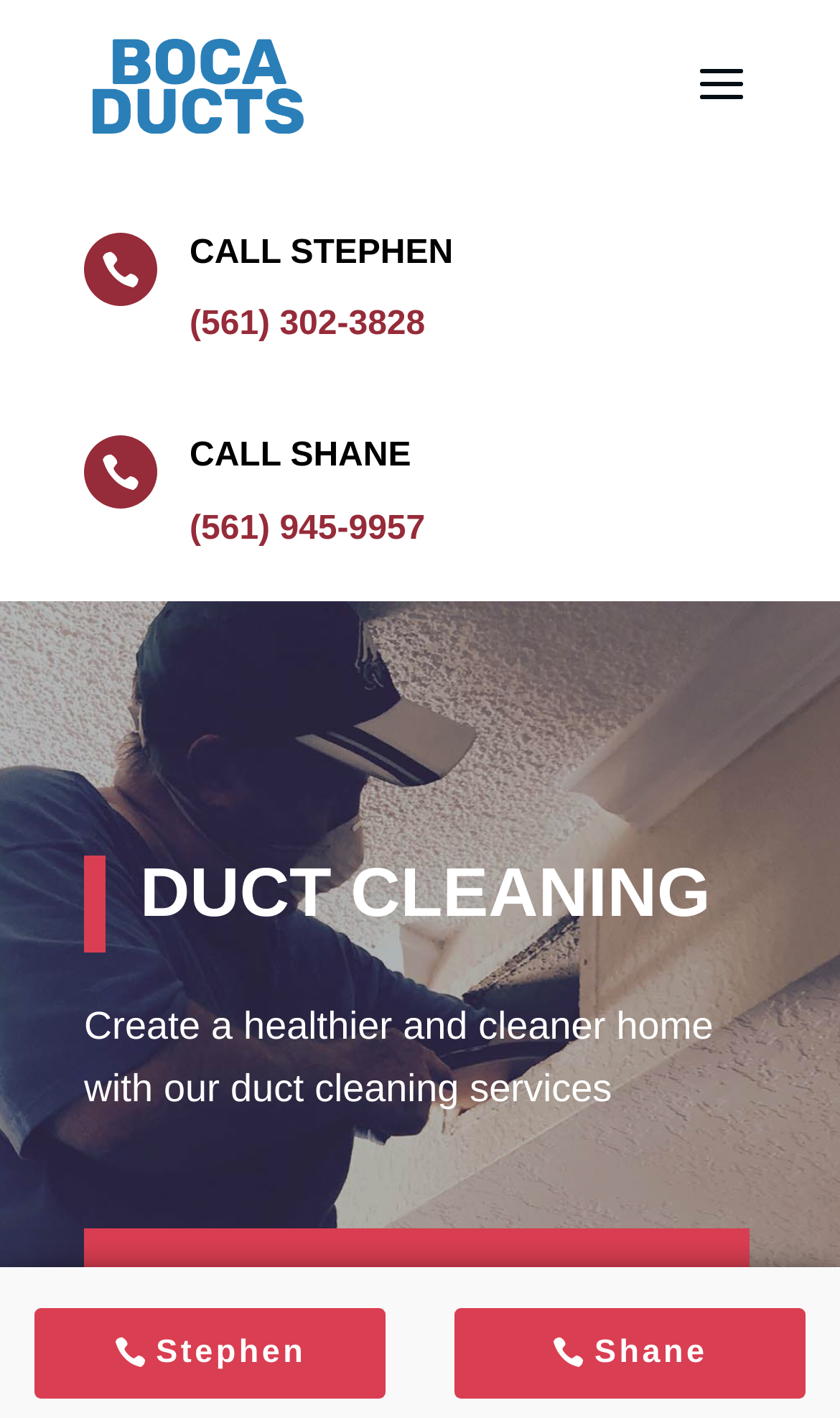Examine the image and give a thorough answer to the following question:
What is the purpose of the service?

The purpose of the service is obtained from the heading element 'DUCT CLEANING' and the static text element 'Create a healthier and cleaner home with our duct cleaning services'.